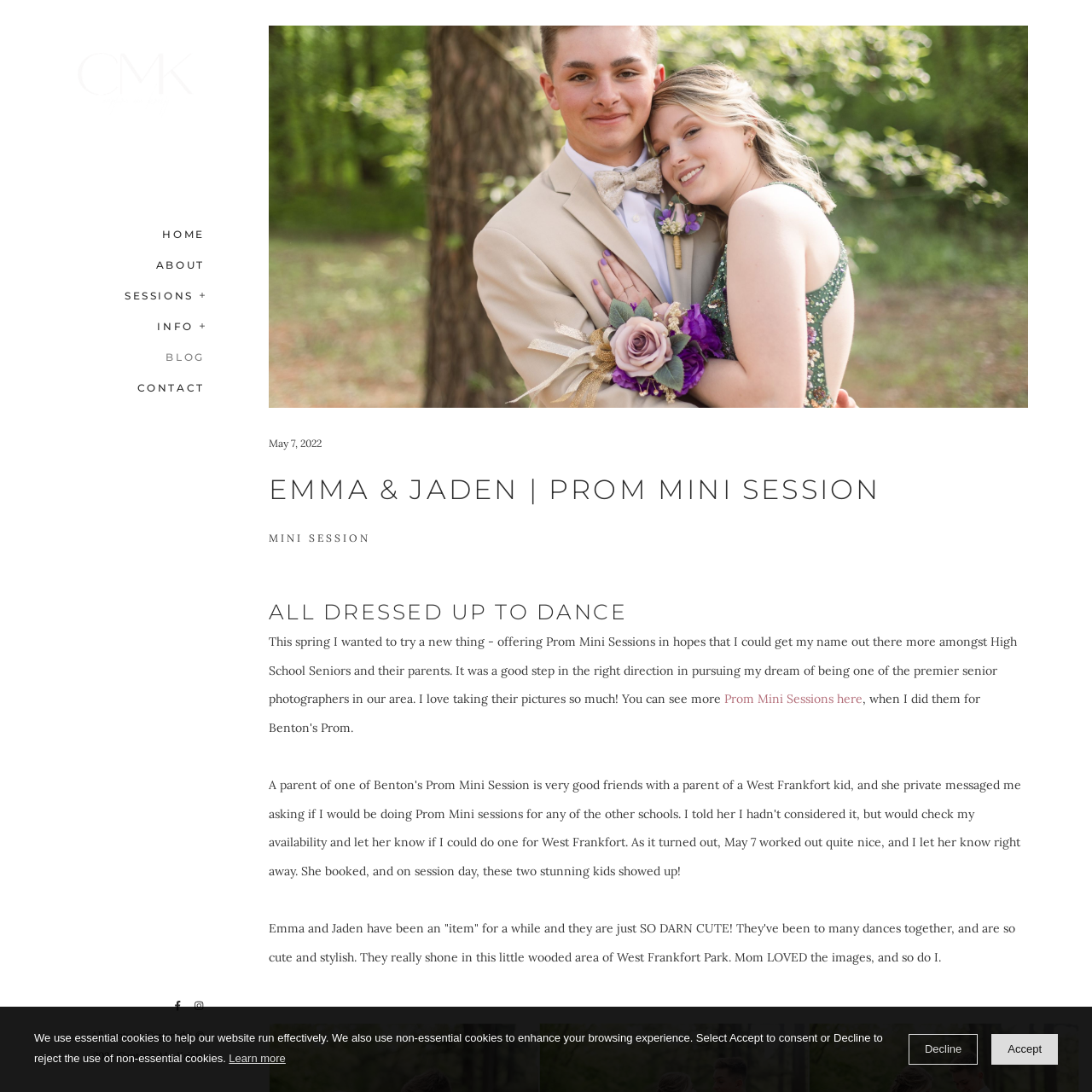What is the goal of the 'Prom Mini Session'?
Examine the image that is surrounded by the red bounding box and answer the question with as much detail as possible using the image.

According to the caption, the 'Prom Mini Session' aims to capture the cute and vibrant personalities of Emma and Jaden, emphasizing their connection as a couple.